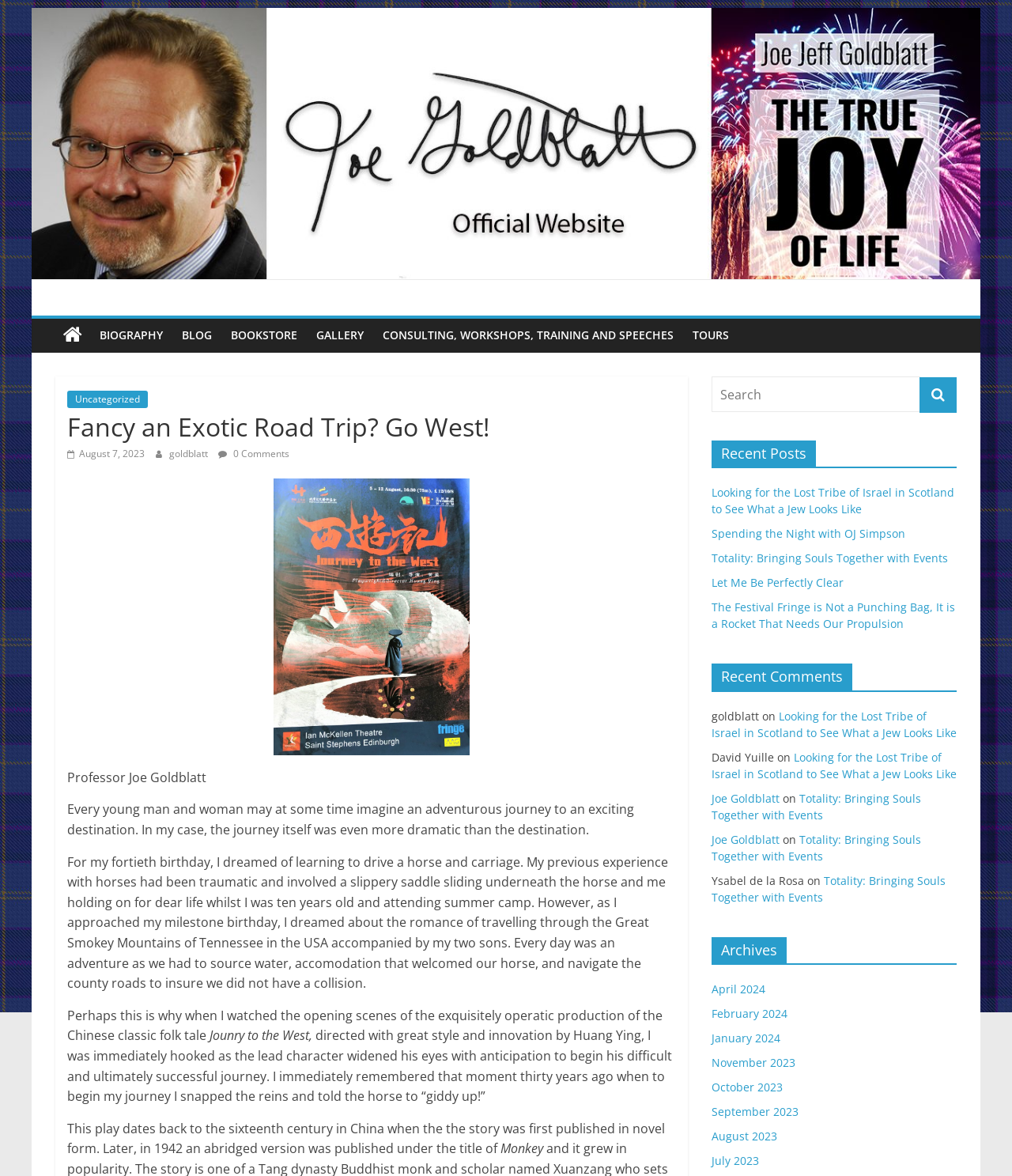Specify the bounding box coordinates of the area that needs to be clicked to achieve the following instruction: "Click on the 'BIOGRAPHY' link".

[0.089, 0.271, 0.17, 0.3]